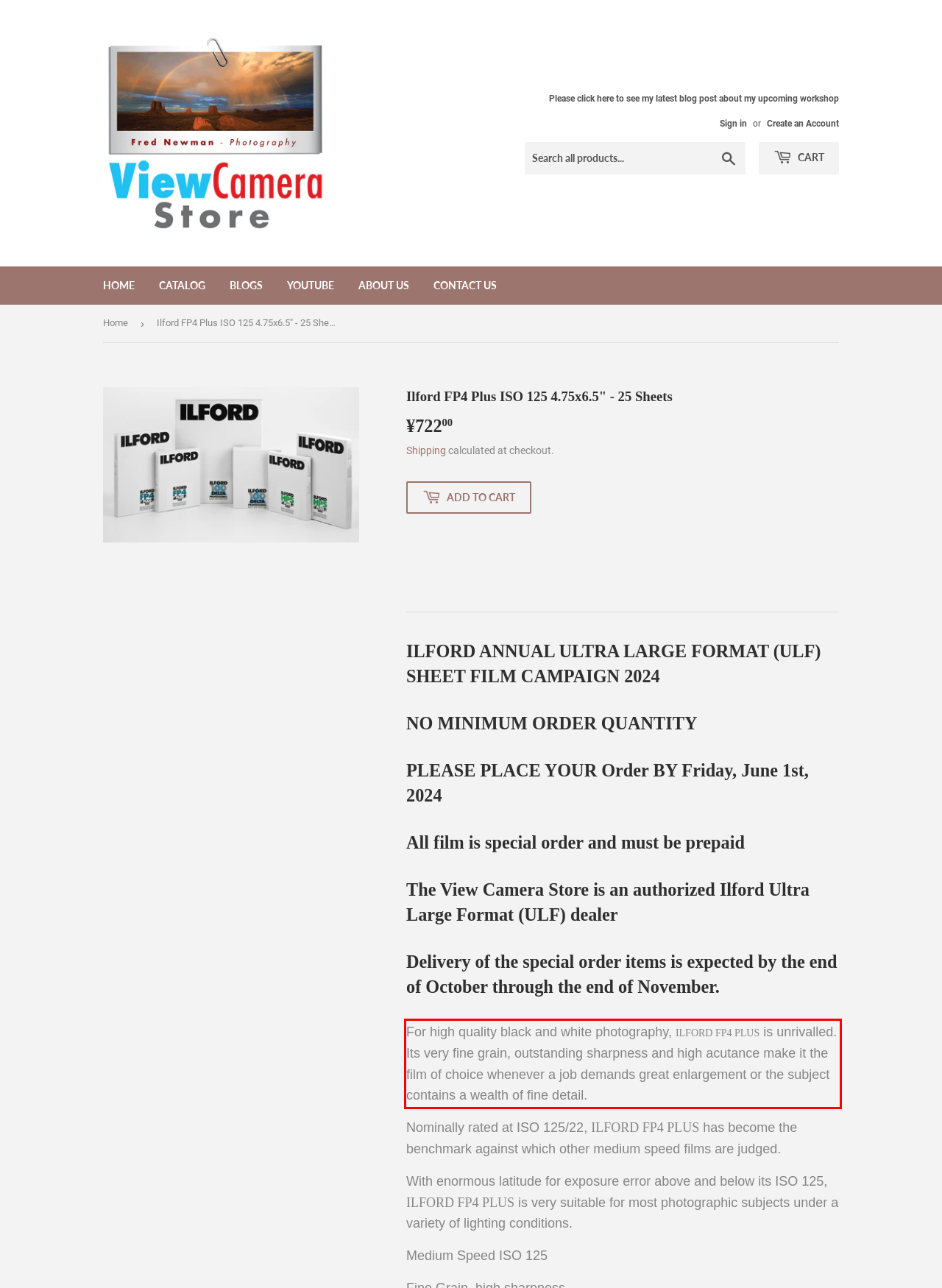You have a screenshot of a webpage with a red bounding box. Identify and extract the text content located inside the red bounding box.

For high quality black and white photography, ILFORD FP4 PLUS is unrivalled. Its very fine grain, outstanding sharpness and high acutance make it the film of choice whenever a job demands great enlargement or the subject contains a wealth of fine detail.